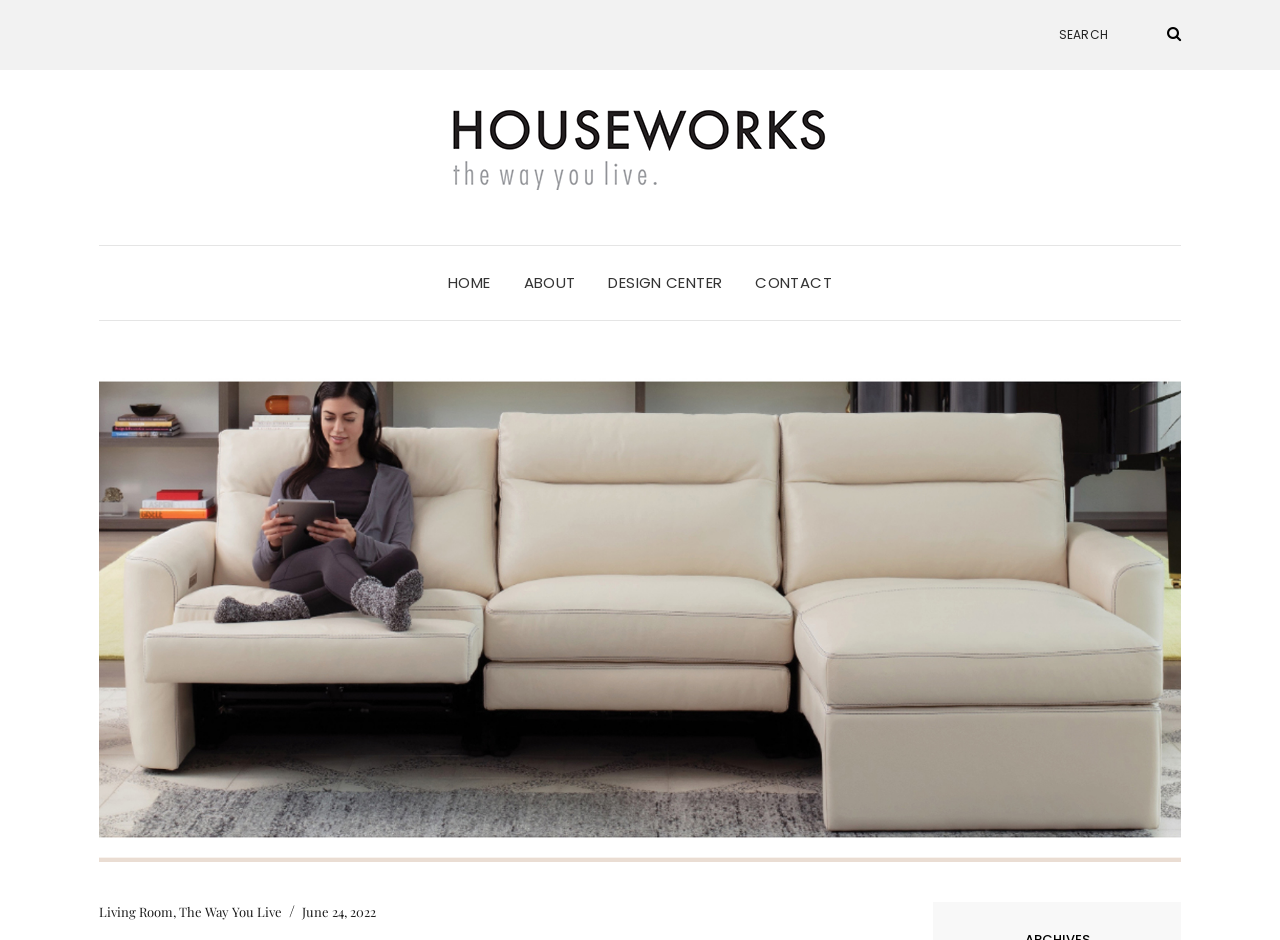Determine the bounding box coordinates of the clickable element to complete this instruction: "view cozy for all reclining sofas". Provide the coordinates in the format of four float numbers between 0 and 1, [left, top, right, bottom].

[0.077, 0.384, 0.923, 0.917]